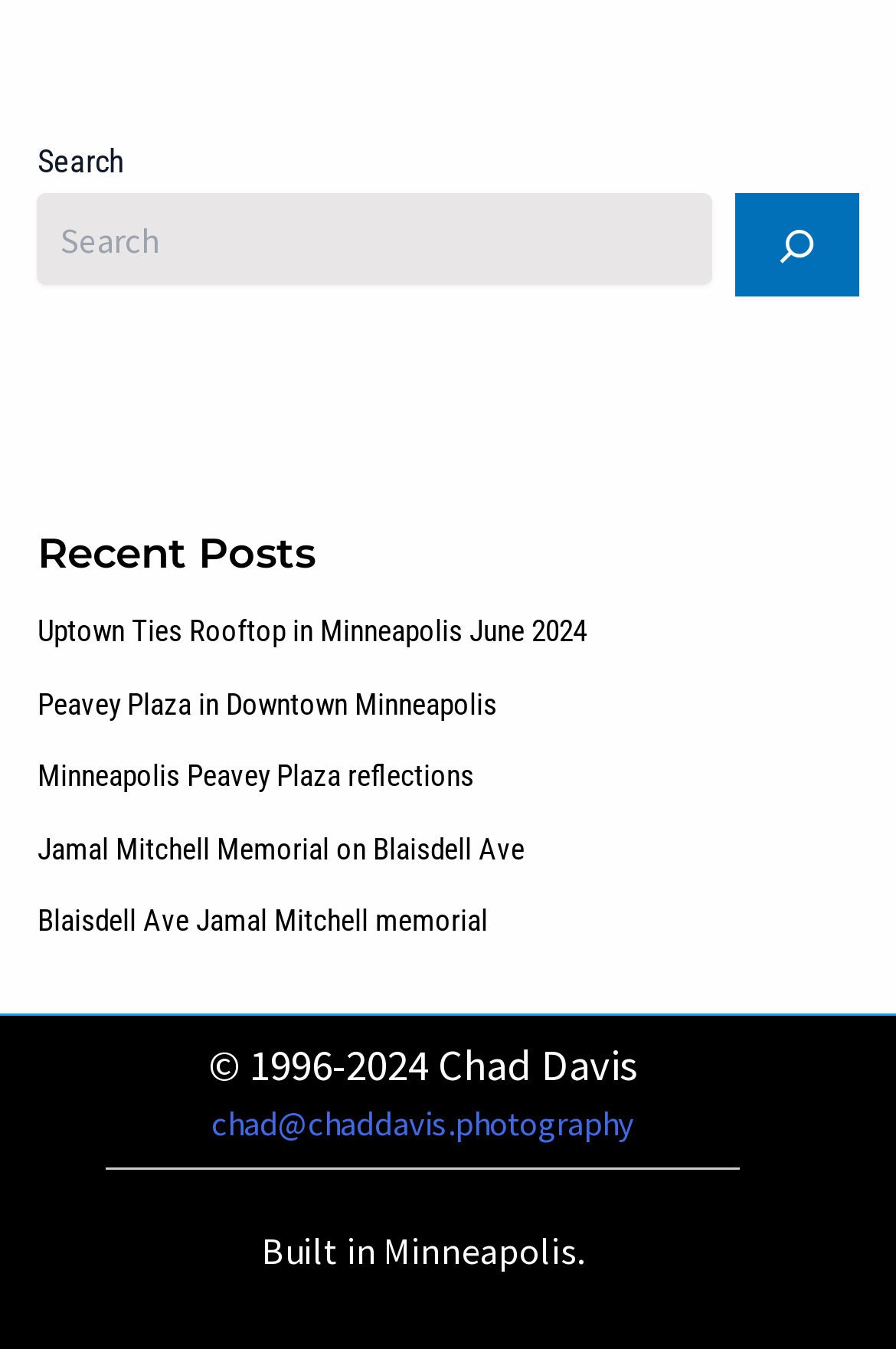Please predict the bounding box coordinates of the element's region where a click is necessary to complete the following instruction: "click on recent posts". The coordinates should be represented by four float numbers between 0 and 1, i.e., [left, top, right, bottom].

[0.042, 0.392, 0.958, 0.431]